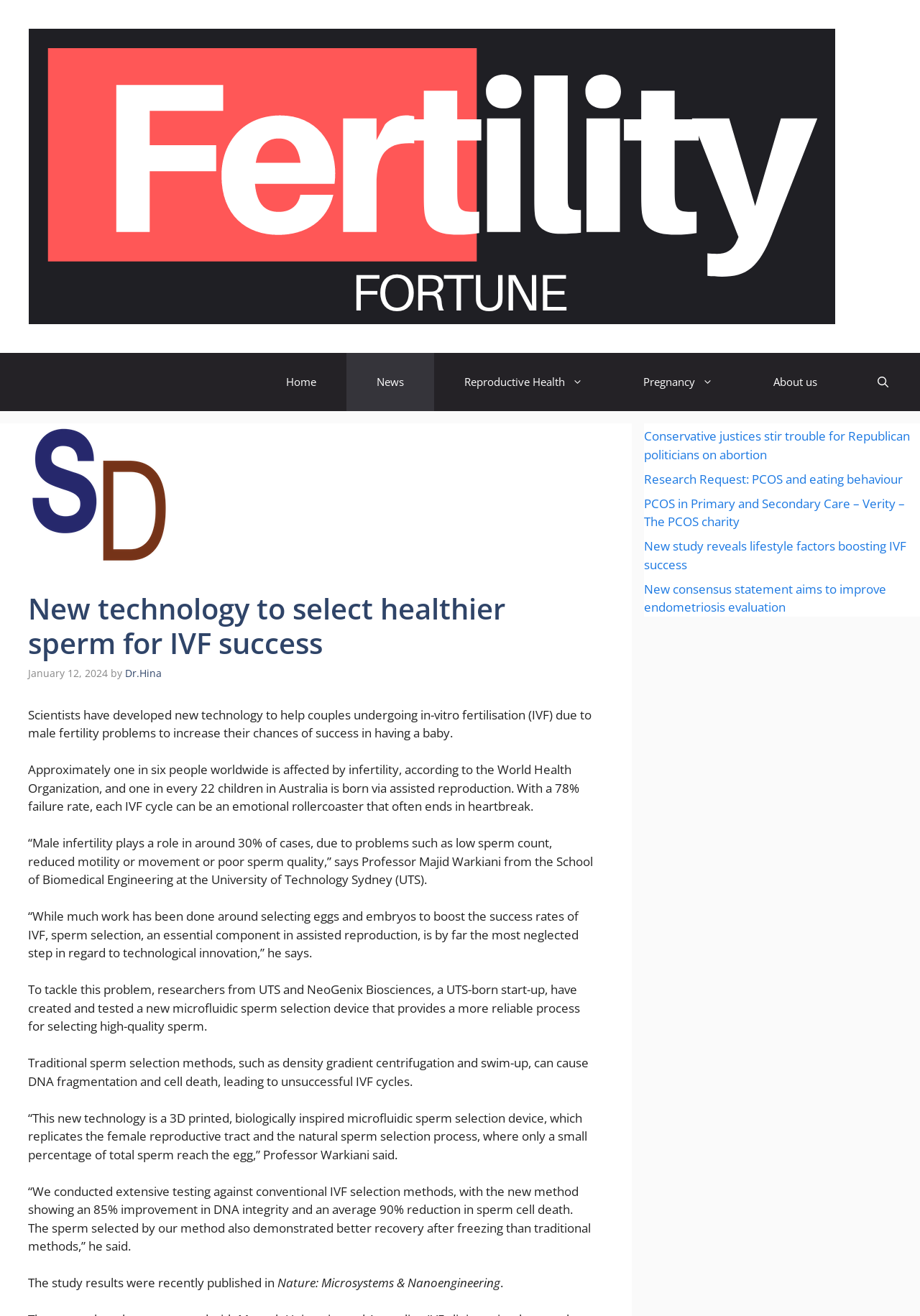Please determine the bounding box coordinates of the clickable area required to carry out the following instruction: "Click the 'About us' link". The coordinates must be four float numbers between 0 and 1, represented as [left, top, right, bottom].

[0.808, 0.268, 0.921, 0.312]